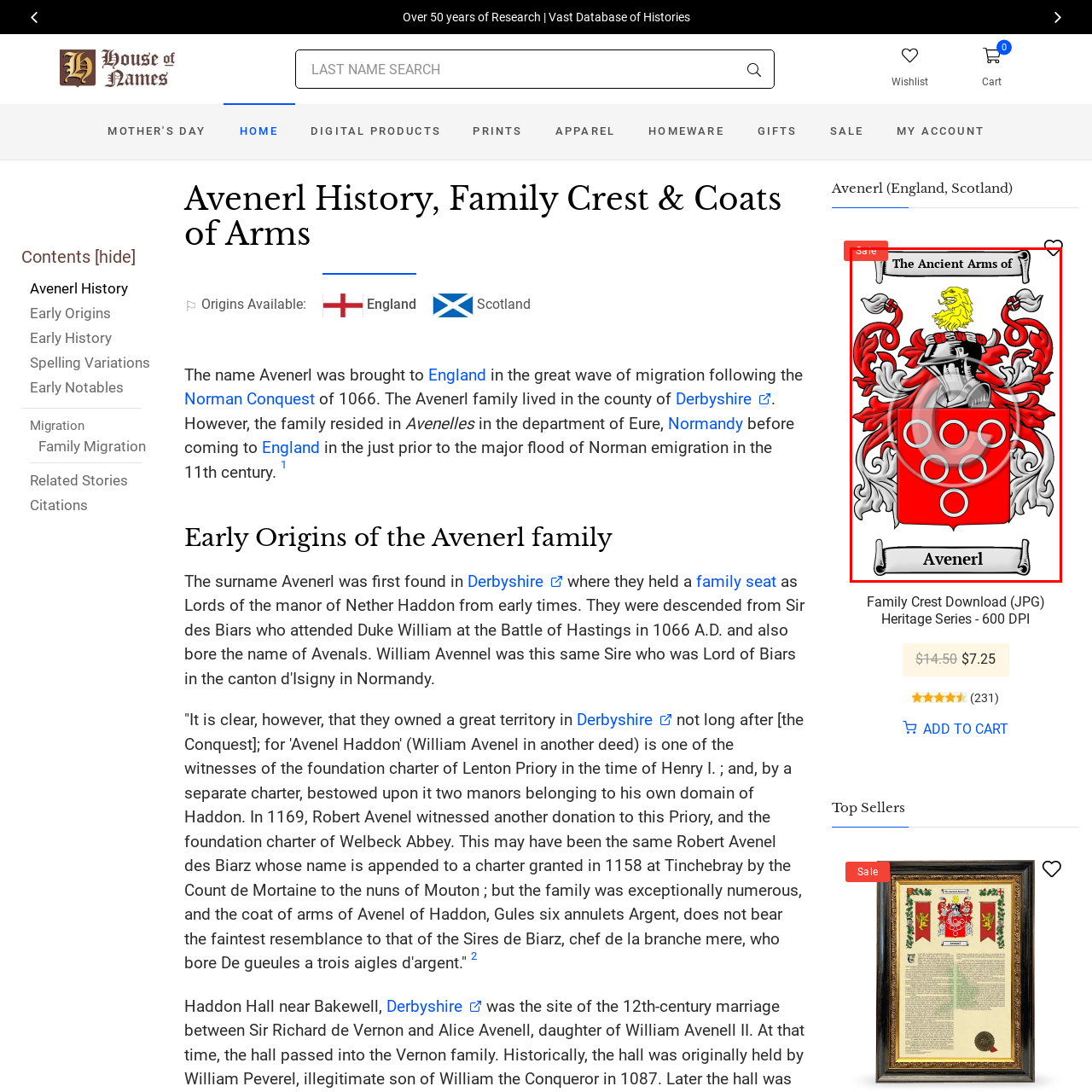How many annulets are on the shield?
Pay attention to the image within the red bounding box and answer using just one word or a concise phrase.

Six